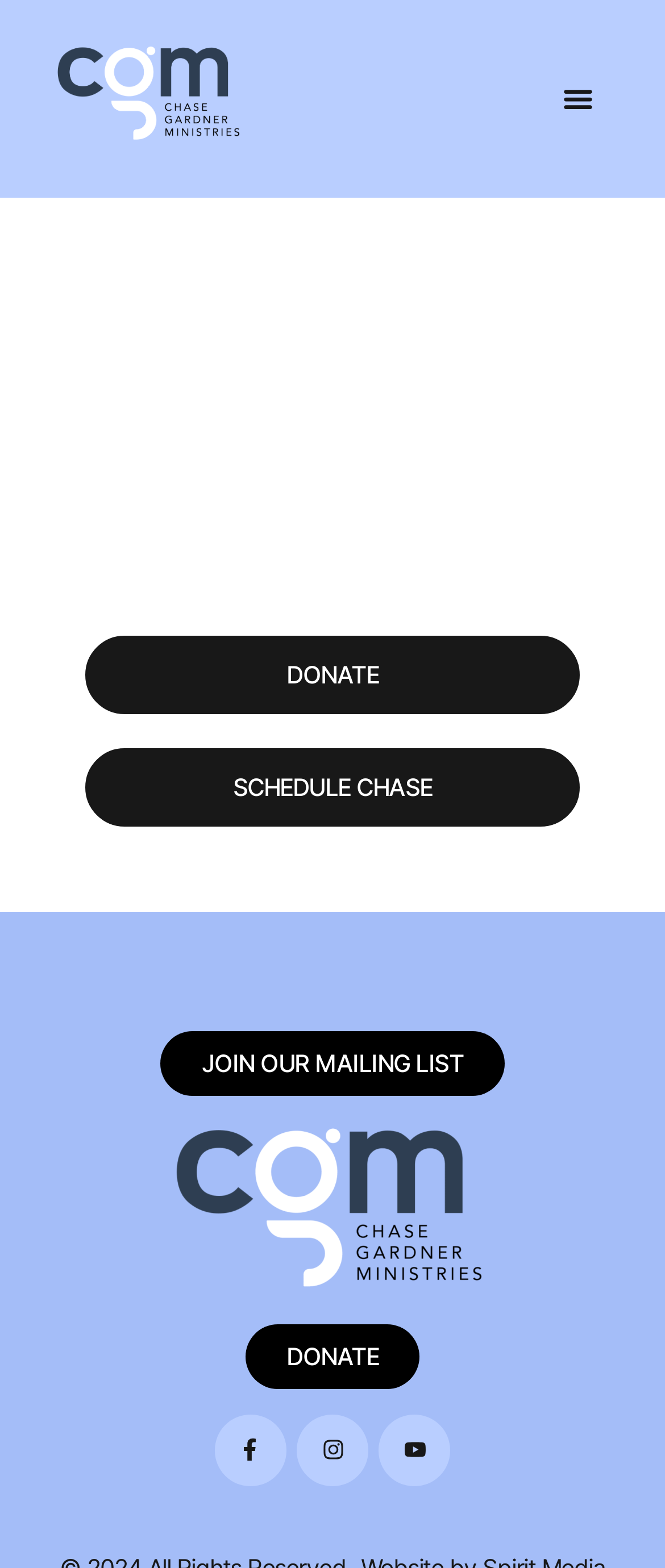Provide the bounding box coordinates of the UI element that matches the description: "Youtube".

[0.57, 0.902, 0.677, 0.947]